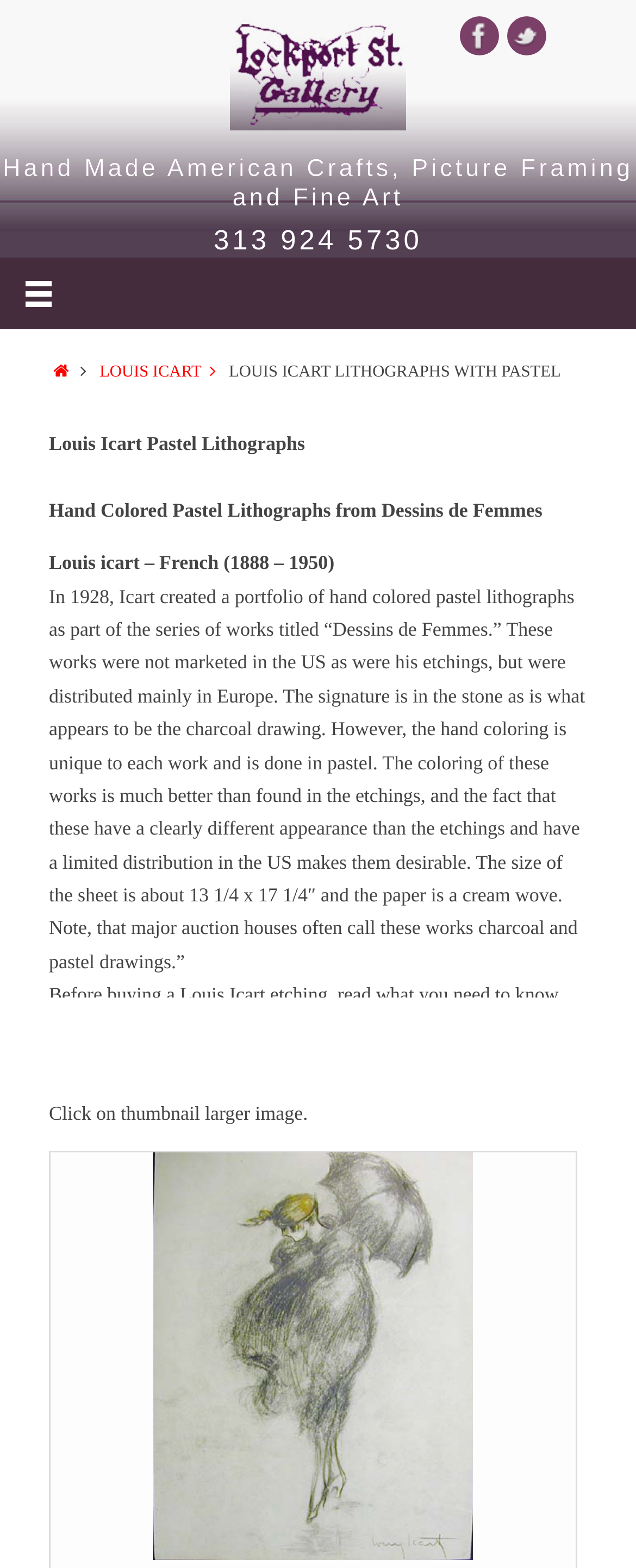Use a single word or phrase to answer the question: What is the nationality of Louis Icart?

French